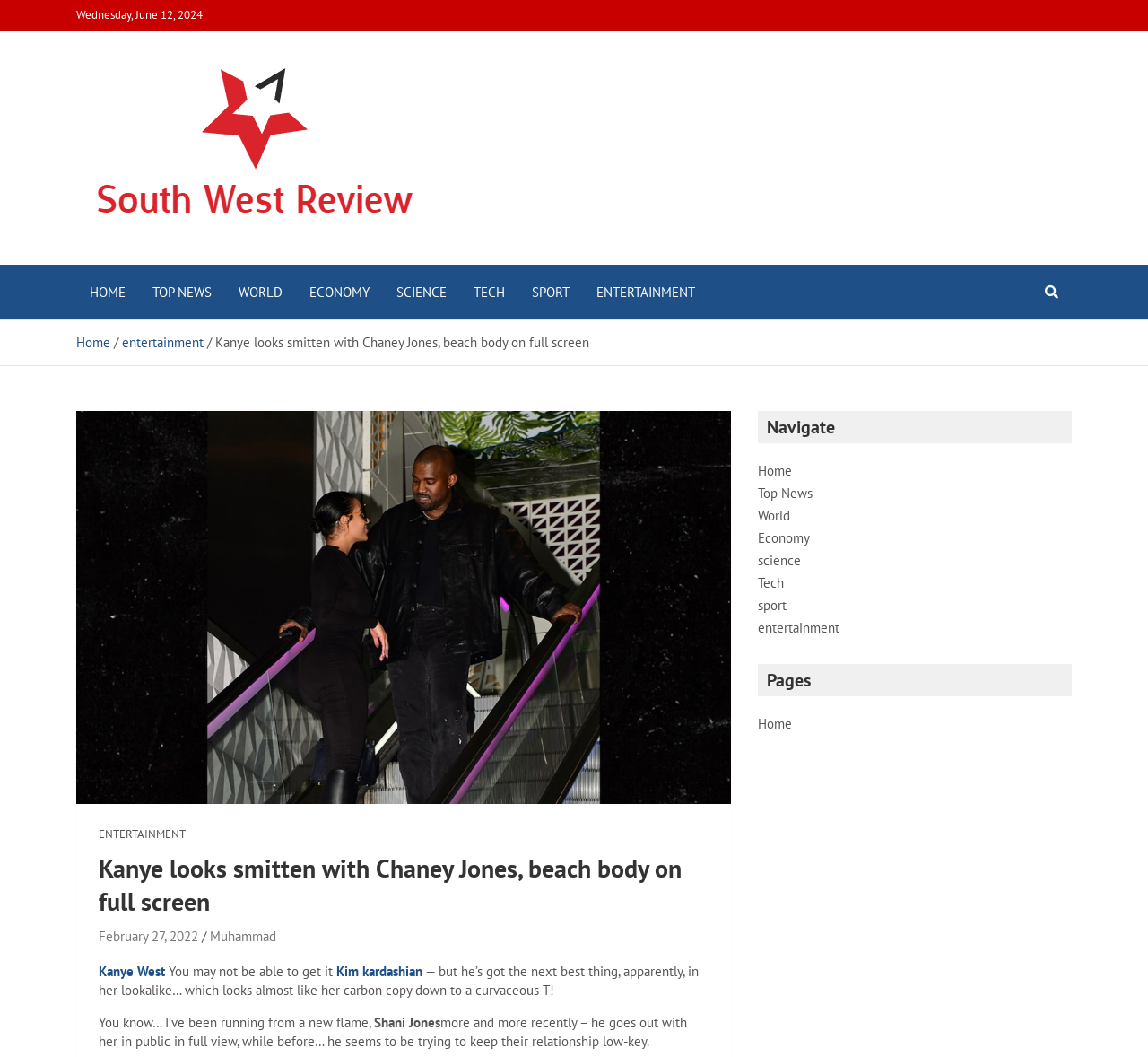Who is the author of the article?
Carefully analyze the image and provide a detailed answer to the question.

I found the author of the article by looking at the link 'Muhammad' which is located inside the 'HeaderAsNonLandmark' element.